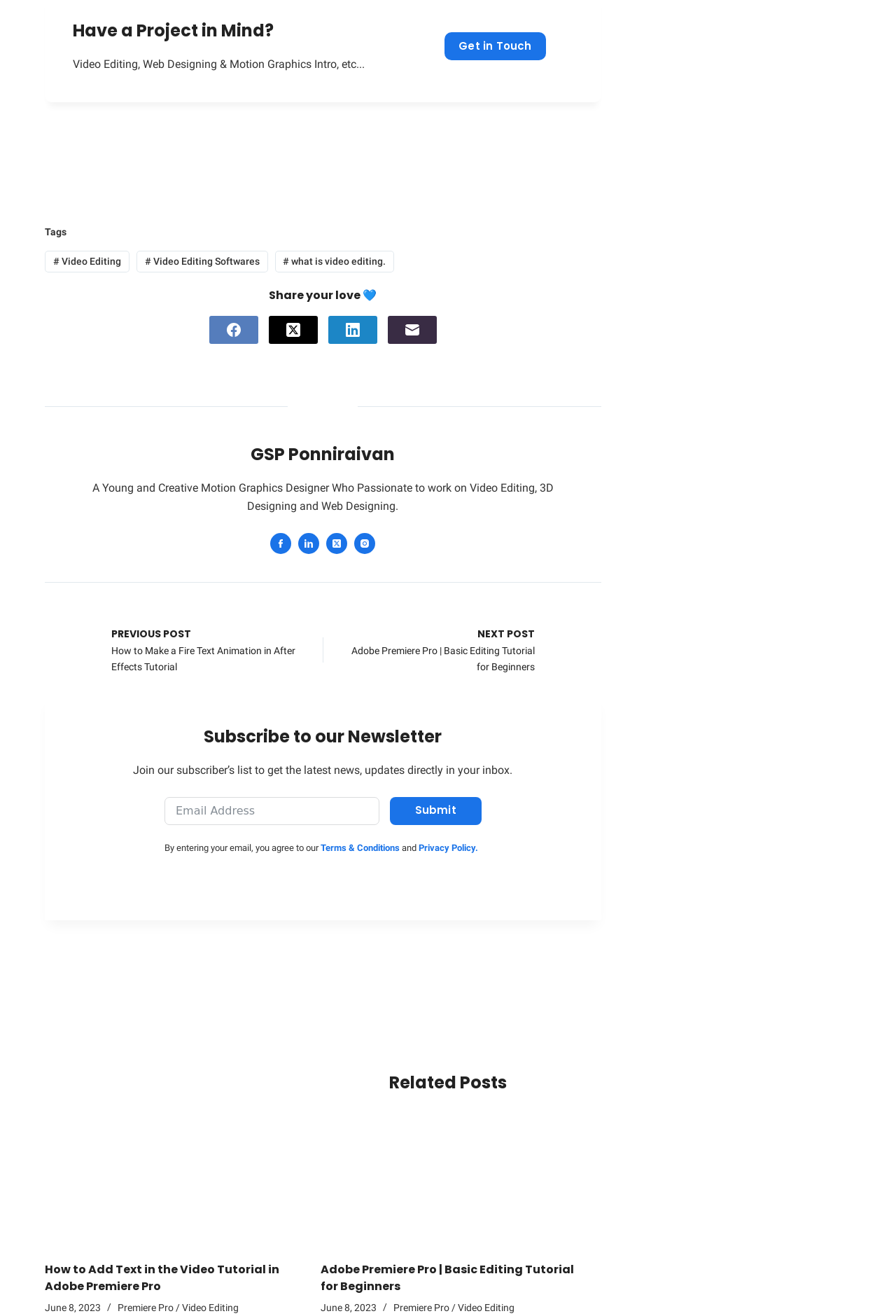Please identify the bounding box coordinates of the area I need to click to accomplish the following instruction: "Click on 'Facebook'".

[0.234, 0.24, 0.288, 0.261]